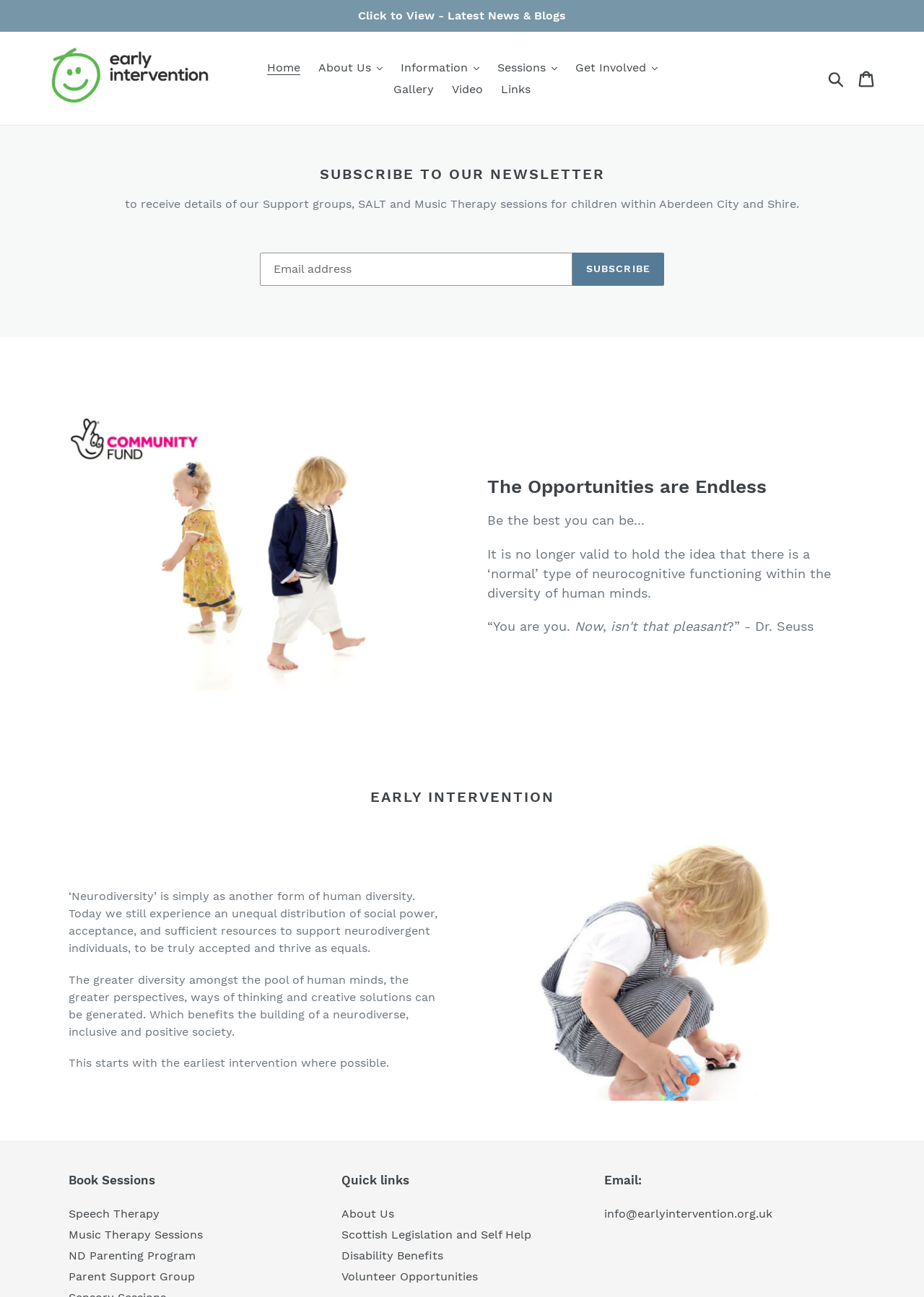Please identify the bounding box coordinates of the element's region that I should click in order to complete the following instruction: "Subscribe to the newsletter". The bounding box coordinates consist of four float numbers between 0 and 1, i.e., [left, top, right, bottom].

[0.619, 0.195, 0.719, 0.22]